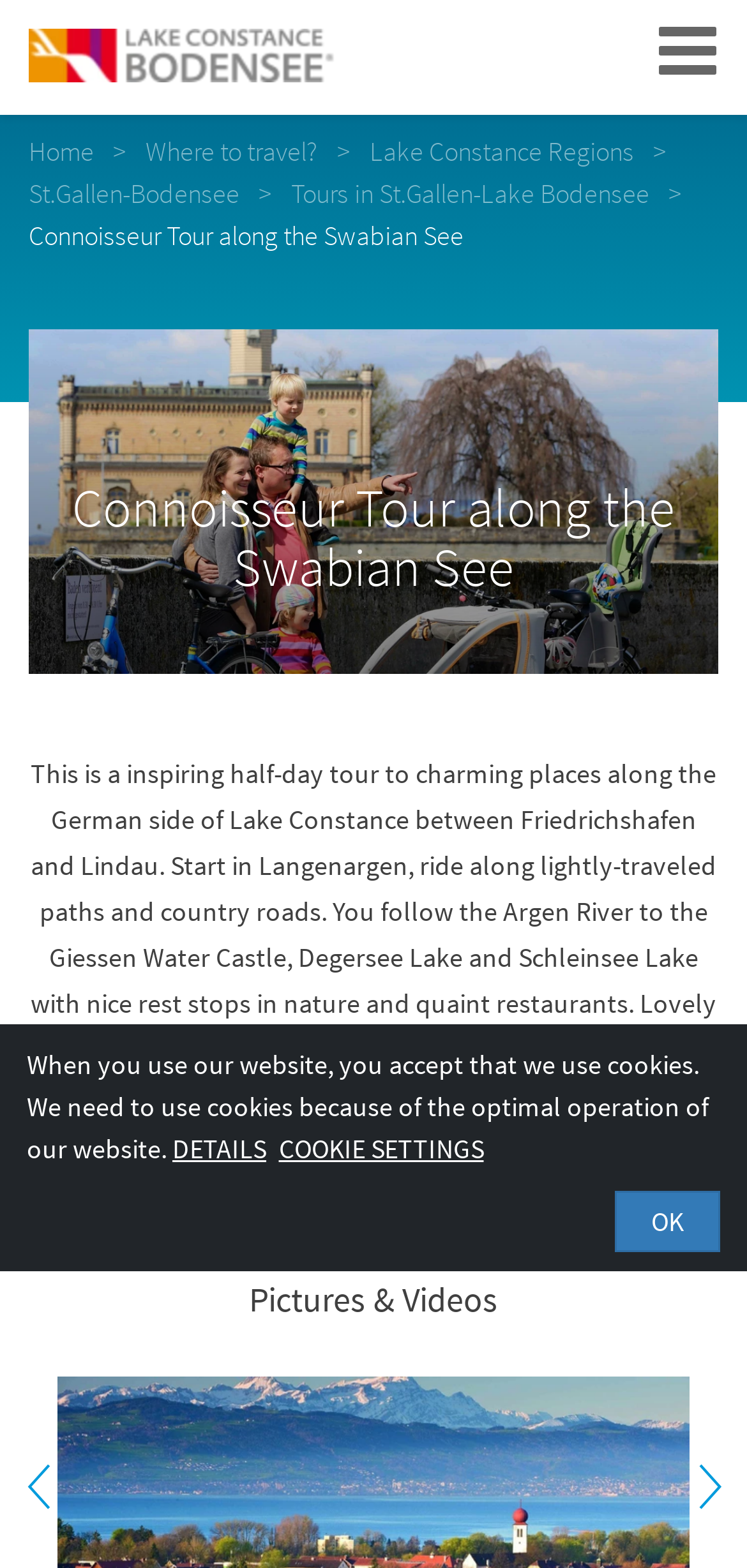Answer the question with a single word or phrase: 
What is the section title above the pictures and videos?

Pictures & Videos